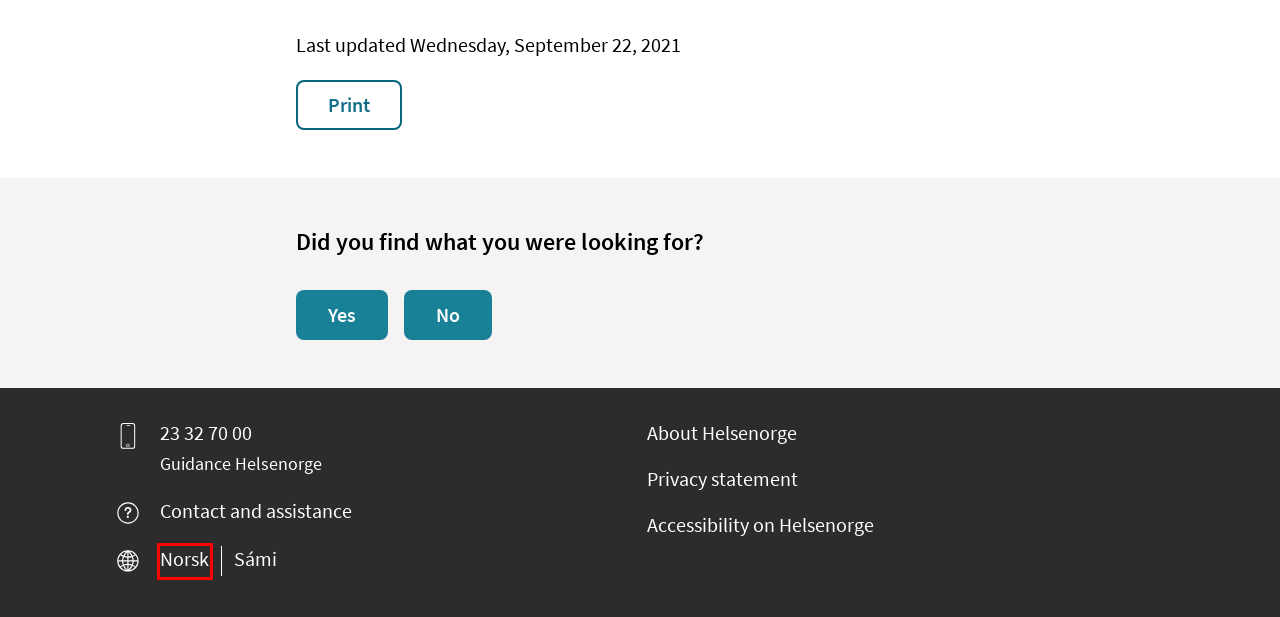Check out the screenshot of a webpage with a red rectangle bounding box. Select the best fitting webpage description that aligns with the new webpage after clicking the element inside the bounding box. Here are the candidates:
A. P-stav - Helsenorge
B. Dearvvašvuođadieđut sámegillii - Helsenorge
C. Helsenorge – din helse på nett - Helsenorge
D. Helsenorge – privacy statement - Helsenorge
E. About Helsenorge - Helsenorge
F. Prevensjonsguiden - Sex og samfunn
G. Accessibility on Helsenorge - Helsenorge
H. Contact and assistance - Helsenorge

C